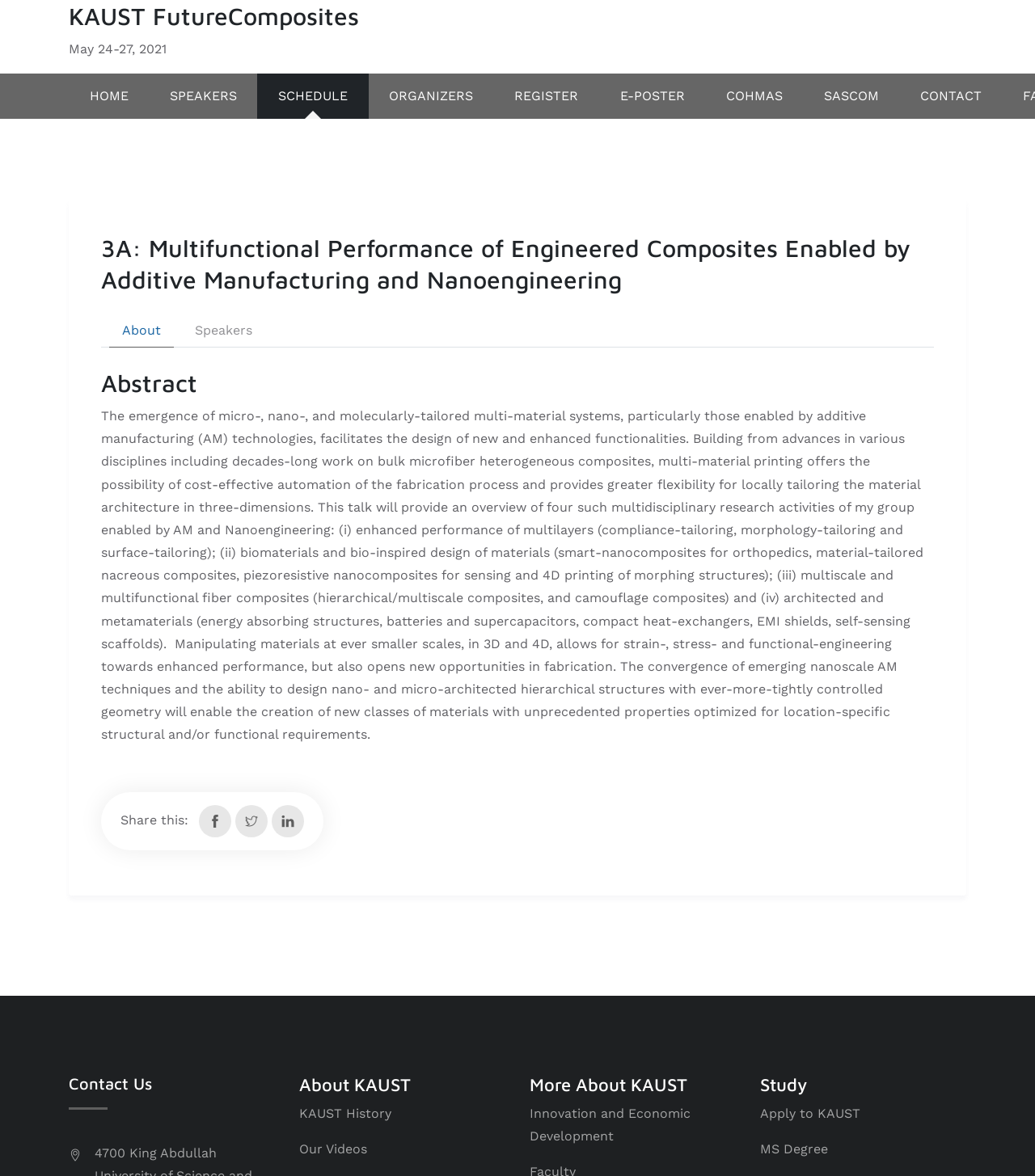Find the bounding box coordinates of the clickable region needed to perform the following instruction: "View the SCHEDULE". The coordinates should be provided as four float numbers between 0 and 1, i.e., [left, top, right, bottom].

[0.249, 0.063, 0.356, 0.101]